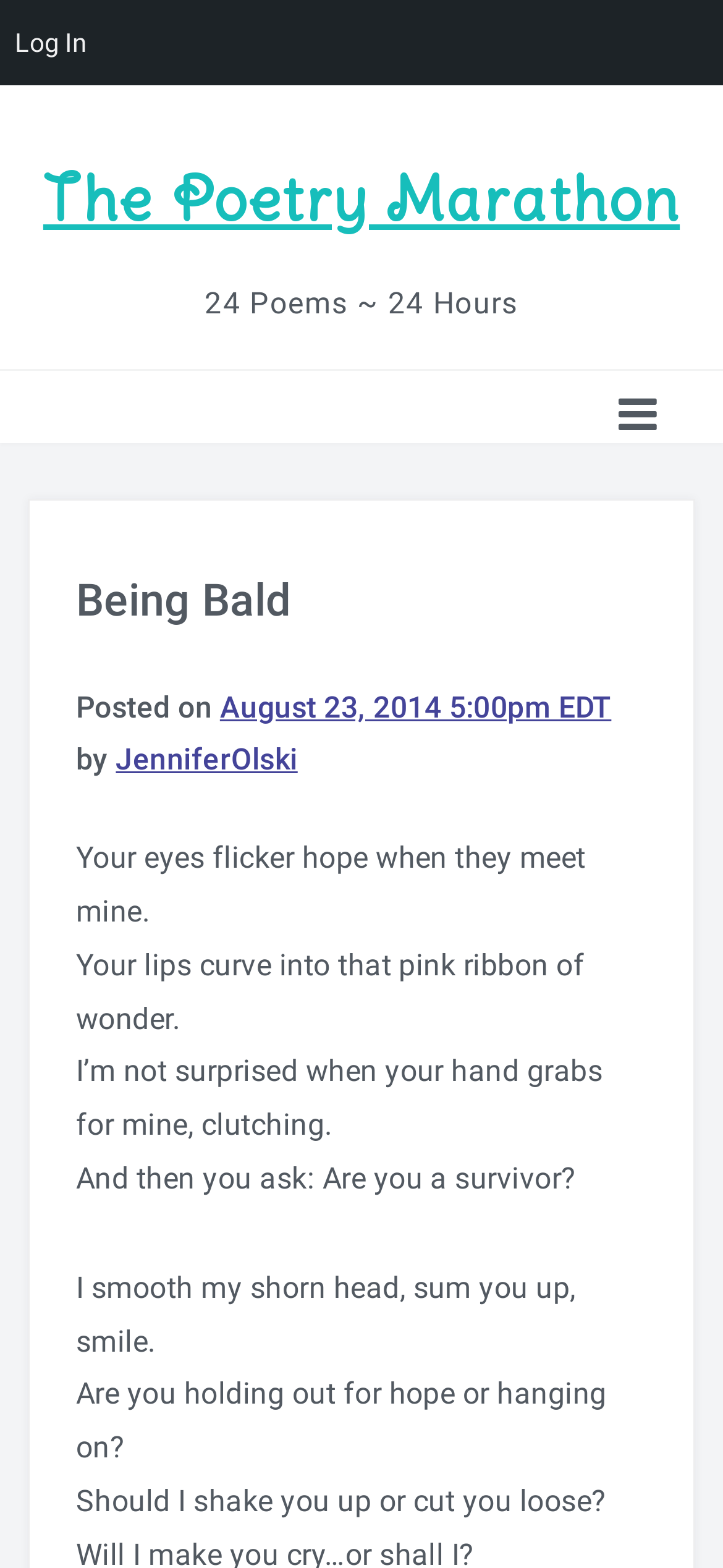Predict the bounding box of the UI element based on this description: "Random Poem".

[0.038, 0.397, 0.856, 0.465]